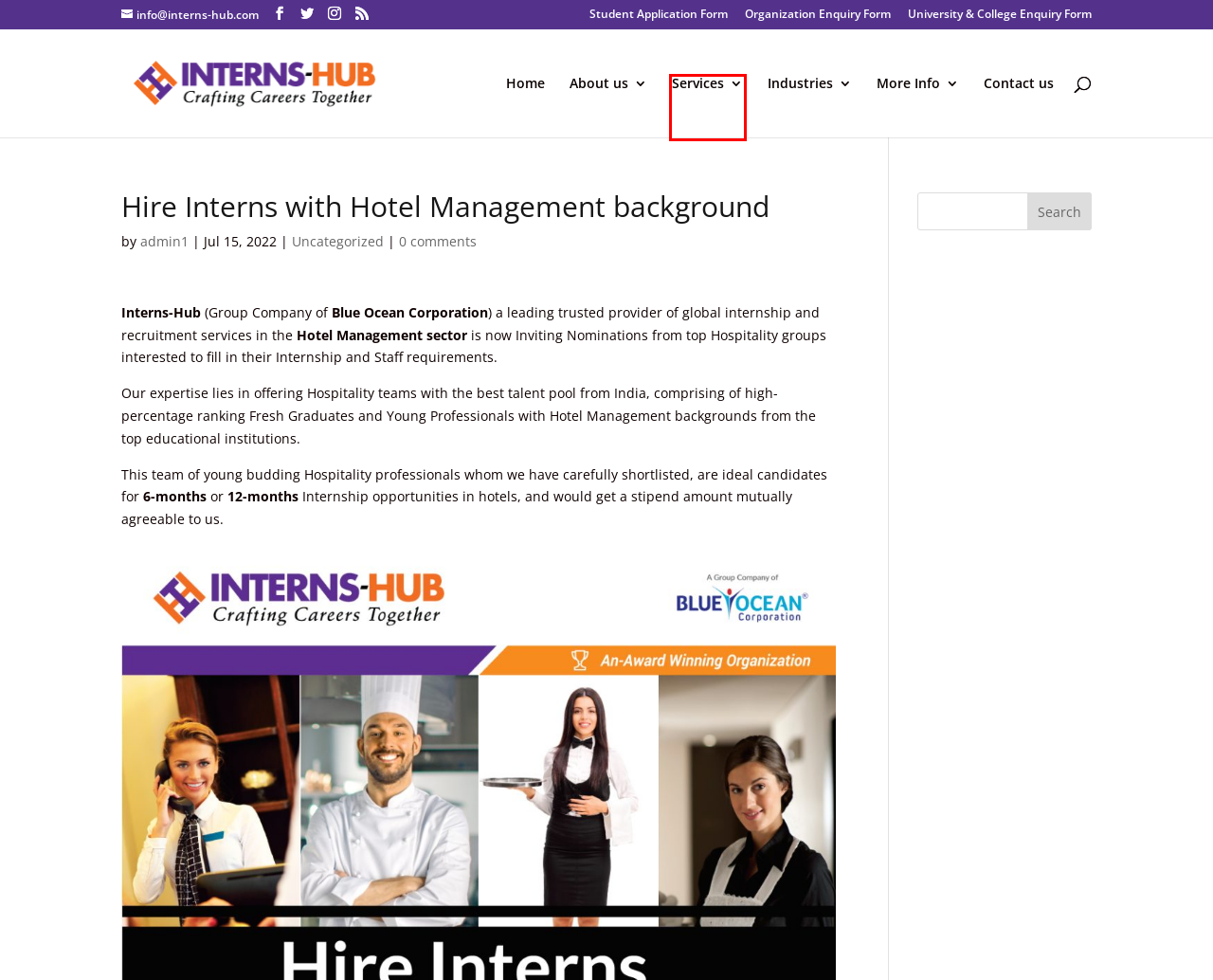Review the webpage screenshot provided, noting the red bounding box around a UI element. Choose the description that best matches the new webpage after clicking the element within the bounding box. The following are the options:
A. University & College Enquiry Form | Interns Hub
B. Uncategorized | Interns Hub
C. Contact us | Interns Hub
D. Student Application Form | Interns Hub
E. Services | Interns Hub
F. admin1 | Interns Hub
G. Interns Hub | Crafting Careers Together
H. Organization Enquiry Form | Interns Hub

E